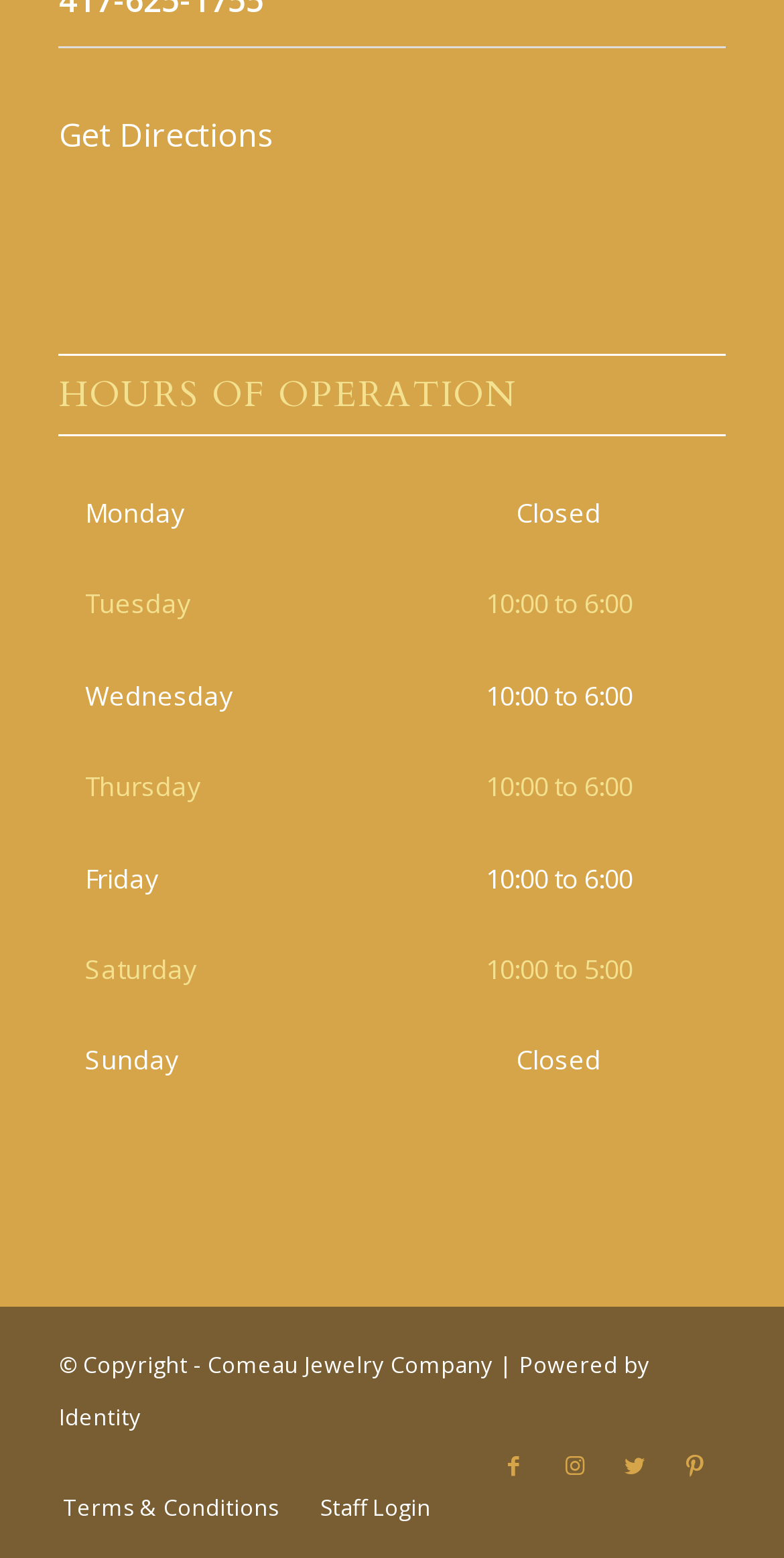Please identify the bounding box coordinates of the element's region that needs to be clicked to fulfill the following instruction: "View hours of operation". The bounding box coordinates should consist of four float numbers between 0 and 1, i.e., [left, top, right, bottom].

[0.075, 0.227, 0.925, 0.28]